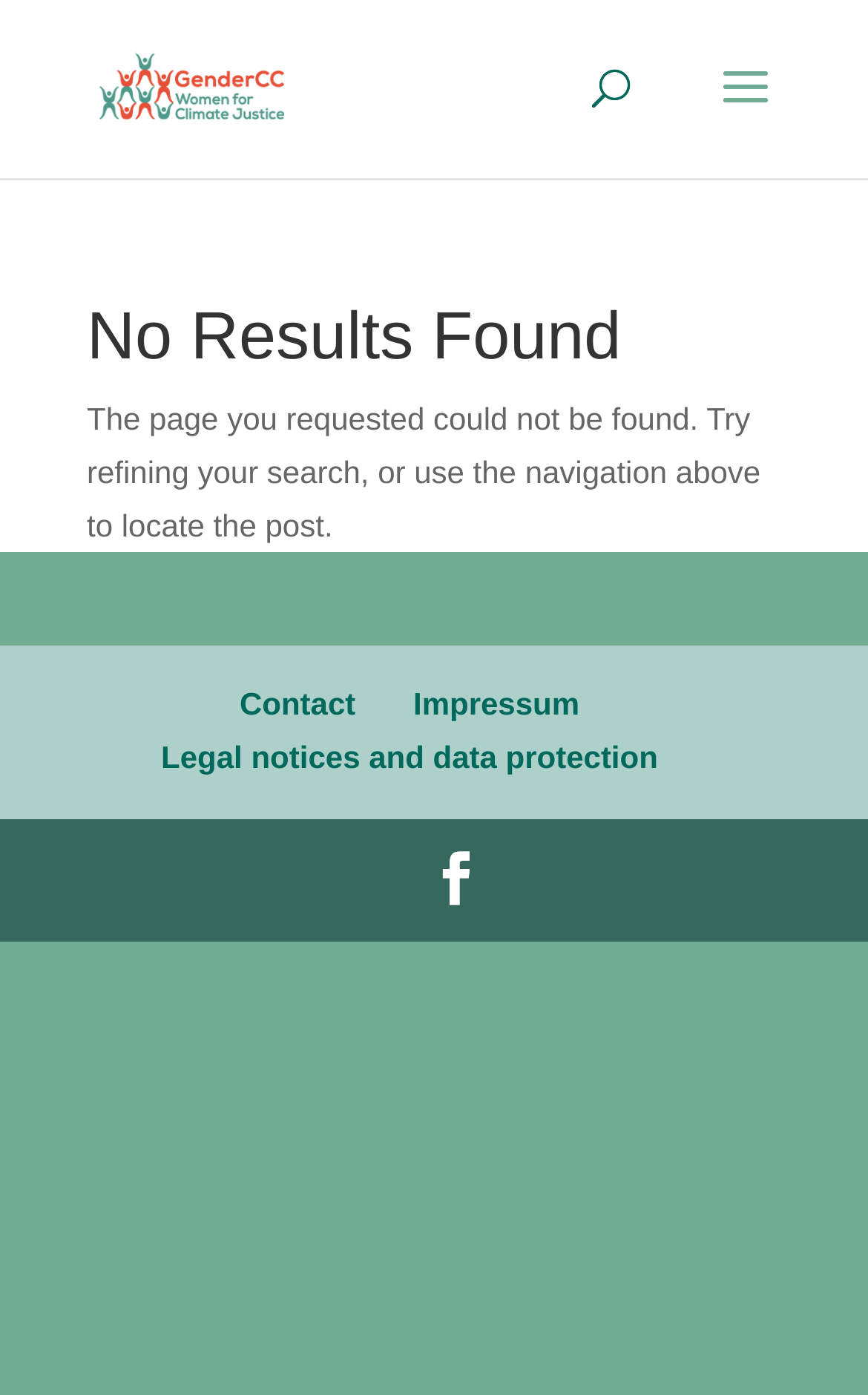From the details in the image, provide a thorough response to the question: What is the name of the website?

The name of the website can be found in the top-left corner of the webpage, where there is a link and an image with the text 'gendercc'.